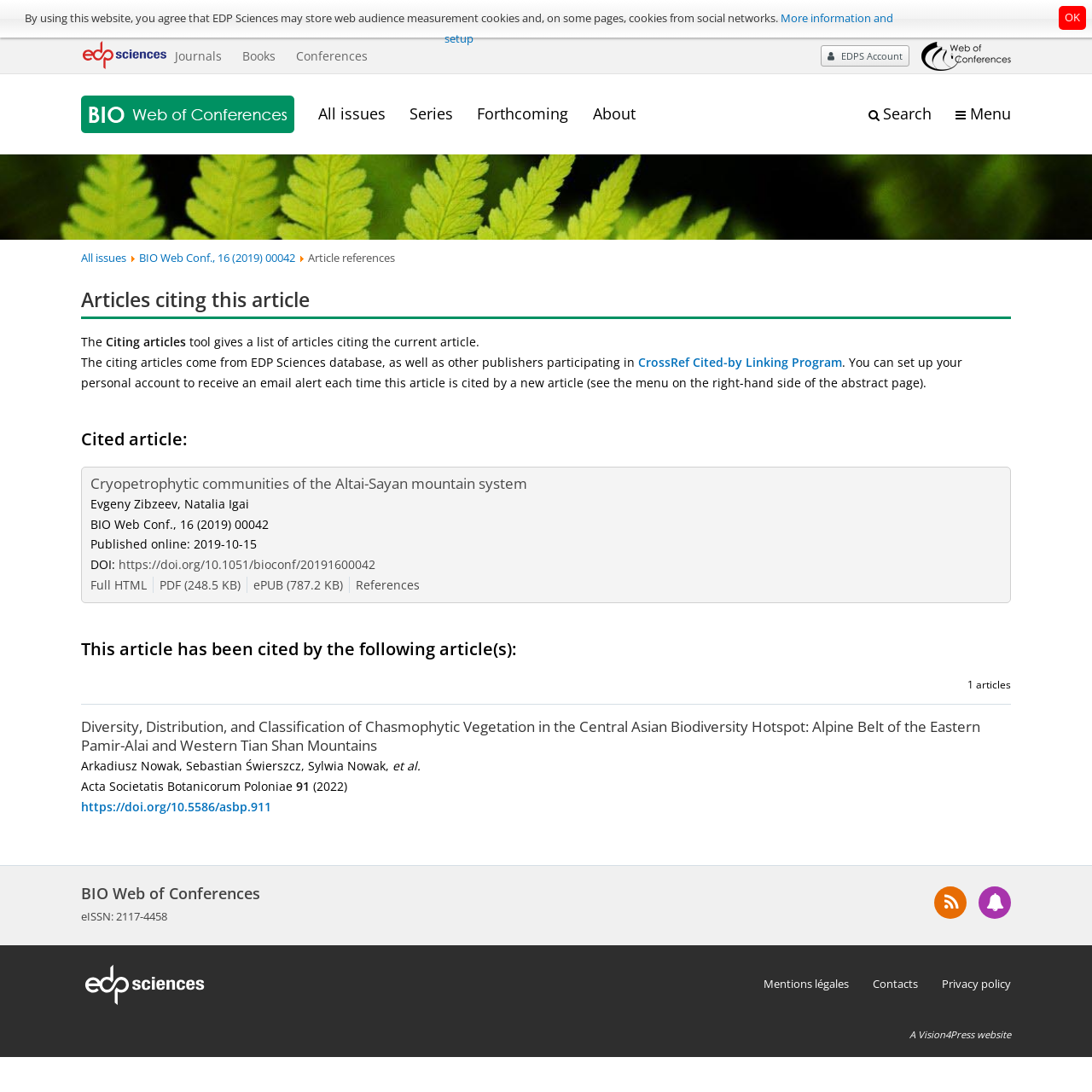Provide a brief response in the form of a single word or phrase:
What is the title of the cited article?

Cryopetrophytic communities of the Altai-Sayan mountain system